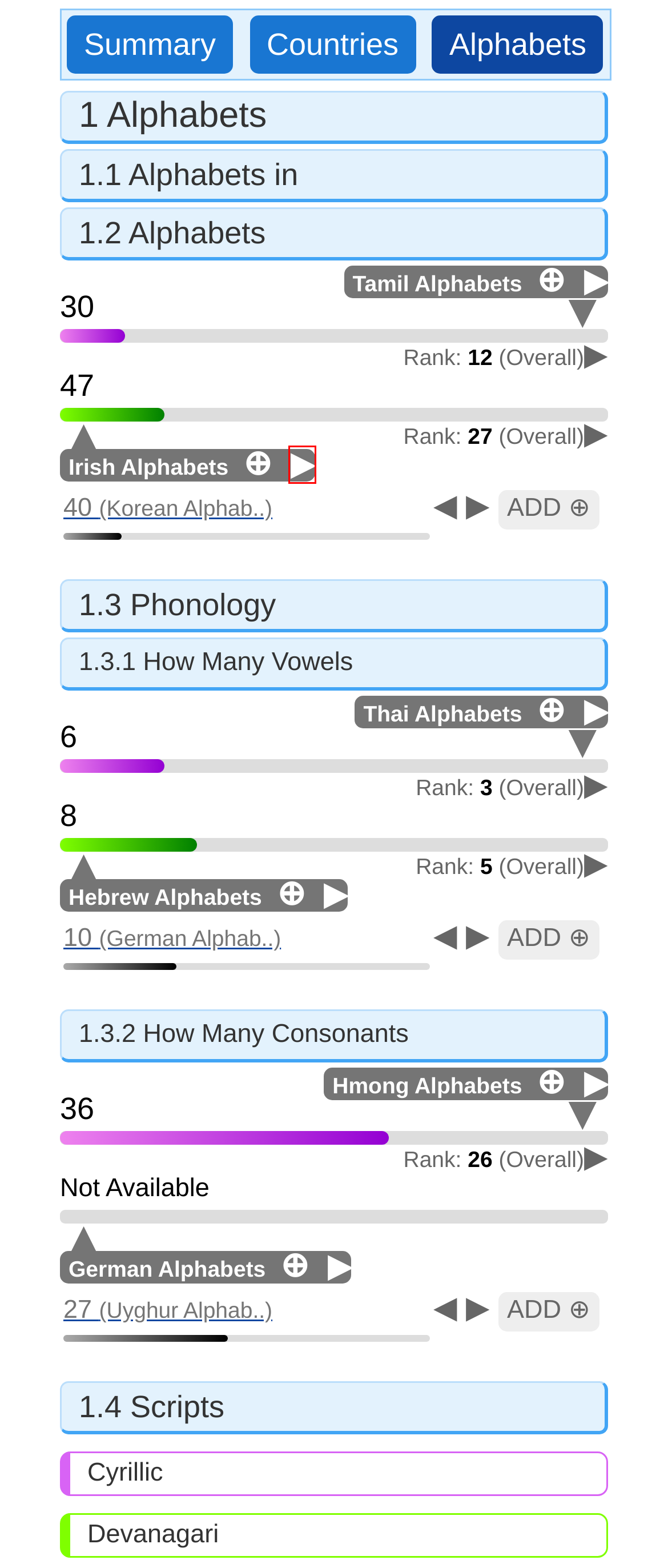You are provided with a screenshot of a webpage that has a red bounding box highlighting a UI element. Choose the most accurate webpage description that matches the new webpage after clicking the highlighted element. Here are your choices:
A. Hebrew Alphabets | Hebrew Scripts
B. Thai Alphabets | Thai Scripts
C. Korean Alphabets | Korean Scripts
D. German Alphabets | German Scripts
E. Uyghur Alphabets | Uyghur Scripts
F. Tamil Alphabets | Tamil Scripts
G. Irish Alphabets | Irish Scripts
H. Hmong Alphabets | Hmong Scripts

G